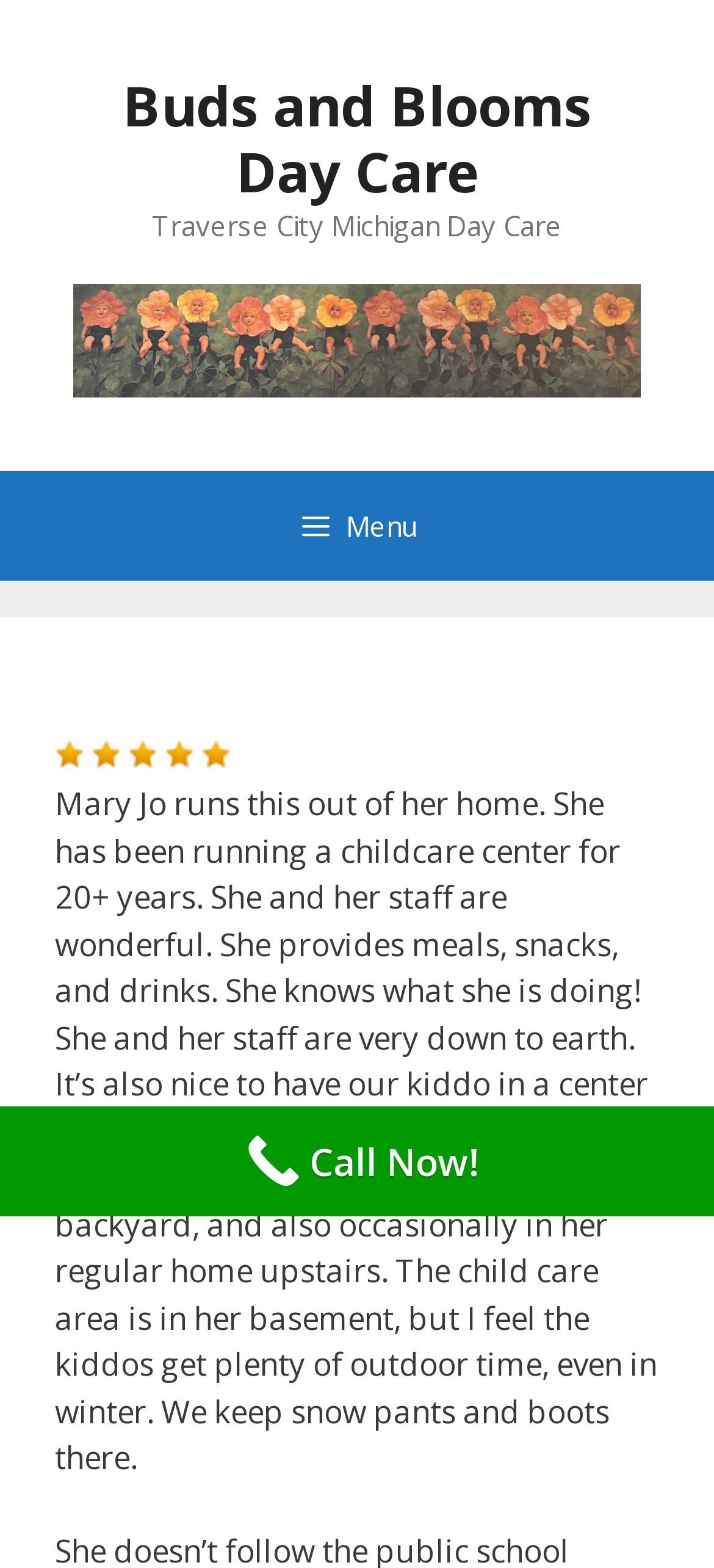What is provided by Mary Jo?
Answer the question based on the image using a single word or a brief phrase.

meals, snacks, and drinks